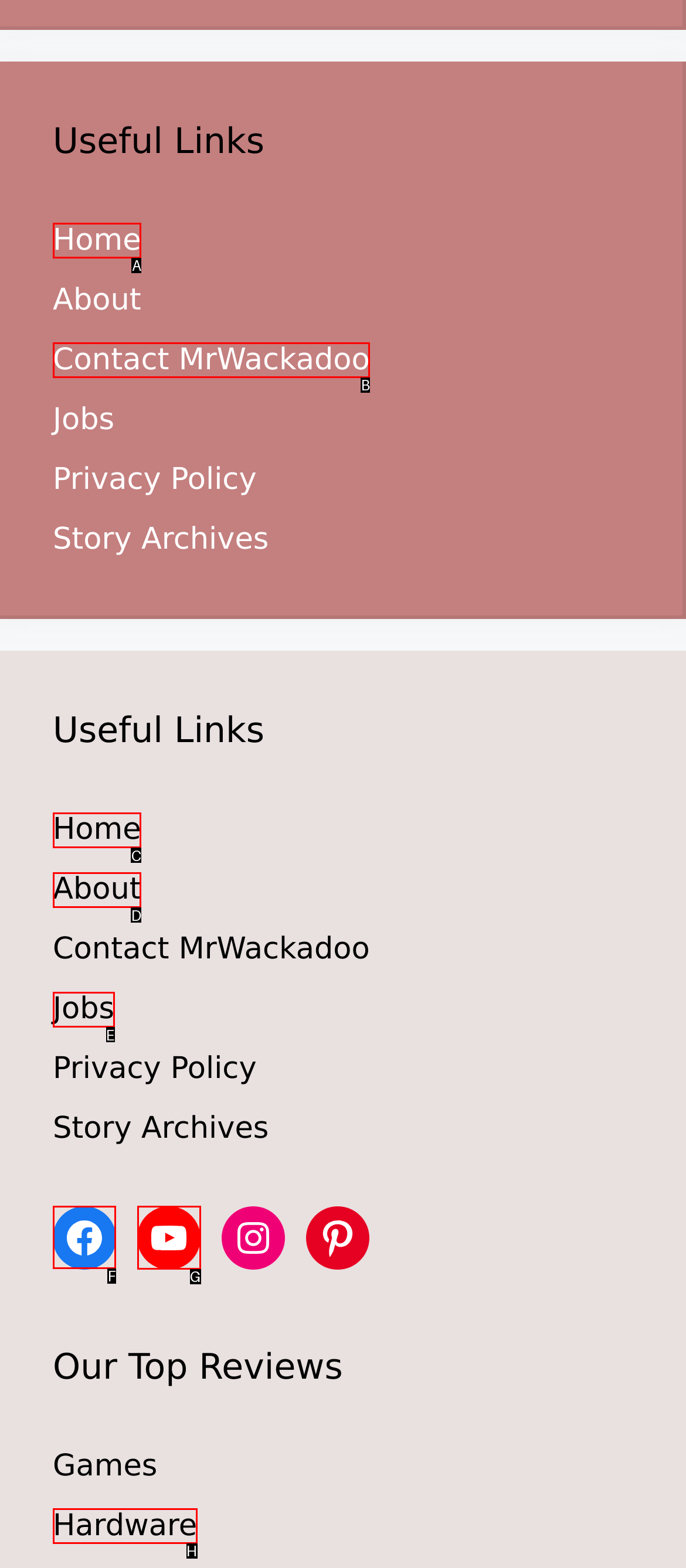Decide which UI element to click to accomplish the task: visit Facebook page
Respond with the corresponding option letter.

F